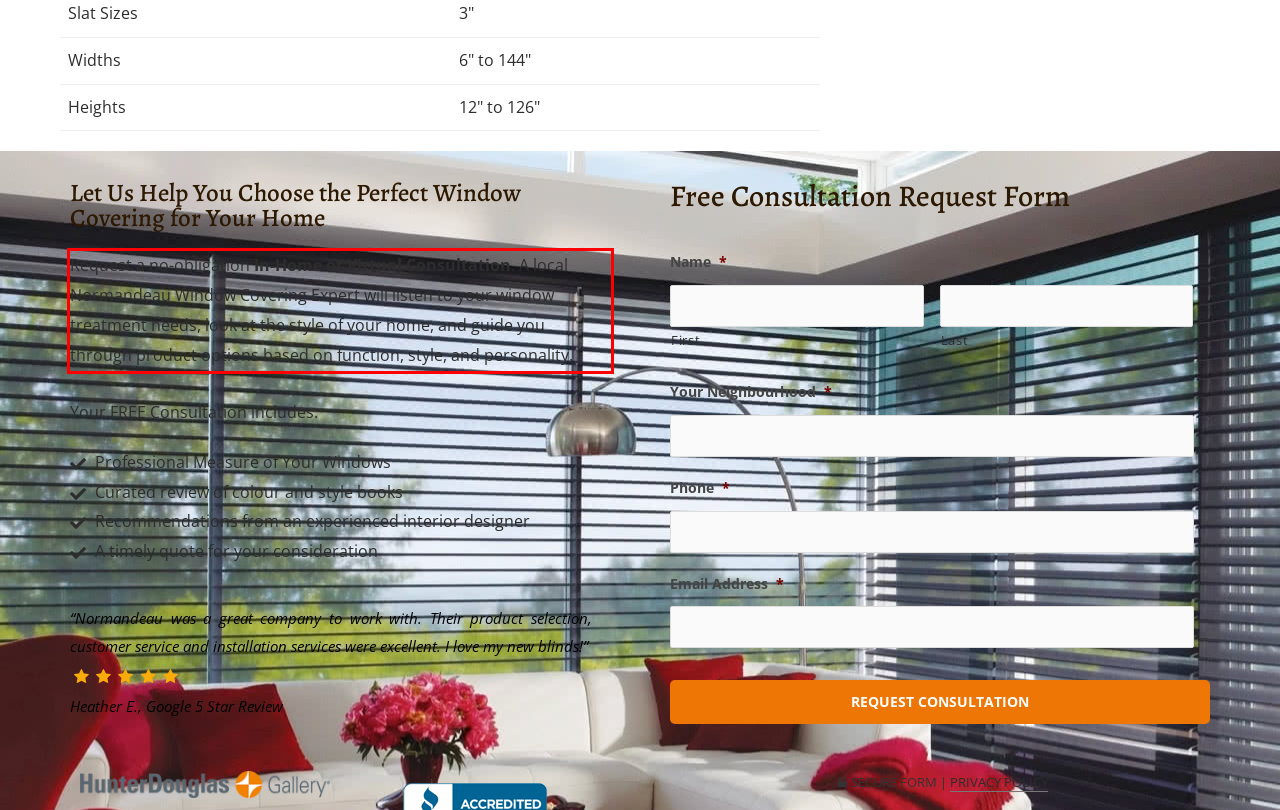Review the webpage screenshot provided, and perform OCR to extract the text from the red bounding box.

Request a no-obligation In-Home or Virtual Consultation. A local Normandeau Window Covering Expert will listen to your window treatment needs, look at the style of your home, and guide you through product options based on function, style, and personality.